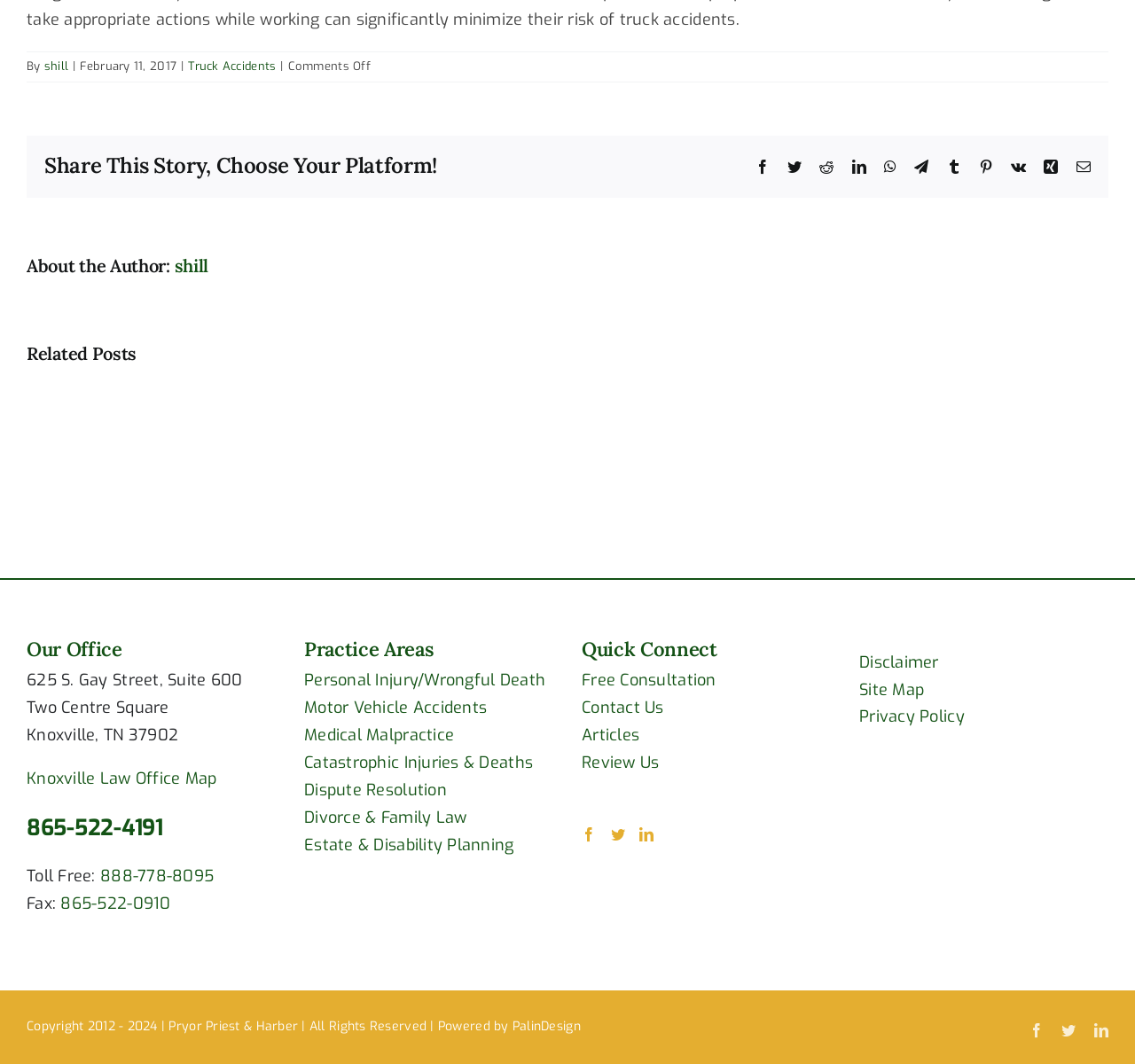Please find the bounding box coordinates of the clickable region needed to complete the following instruction: "Contact the office using the toll-free number". The bounding box coordinates must consist of four float numbers between 0 and 1, i.e., [left, top, right, bottom].

[0.088, 0.813, 0.188, 0.833]